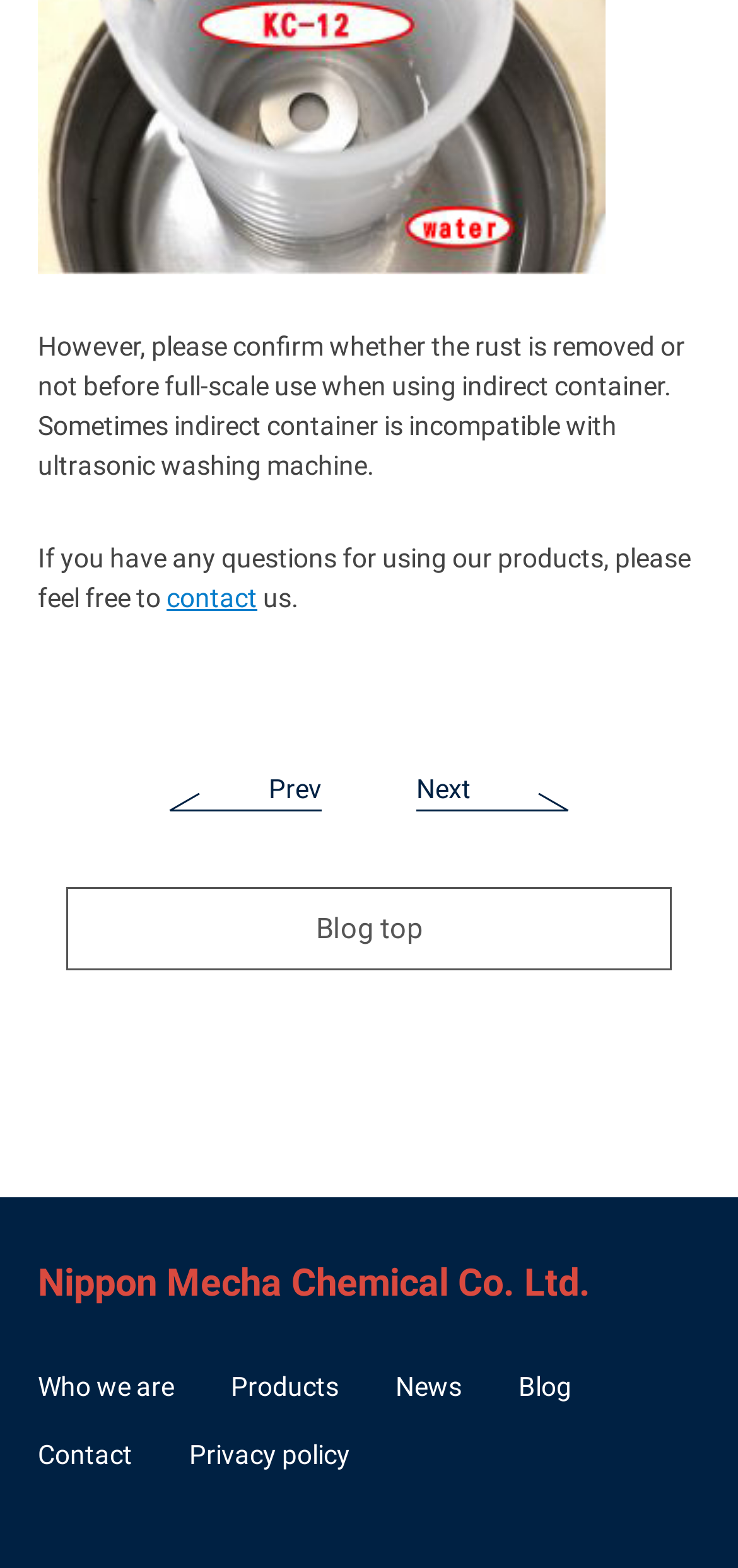Please identify the bounding box coordinates of the element that needs to be clicked to perform the following instruction: "go to next page".

[0.564, 0.491, 0.769, 0.516]